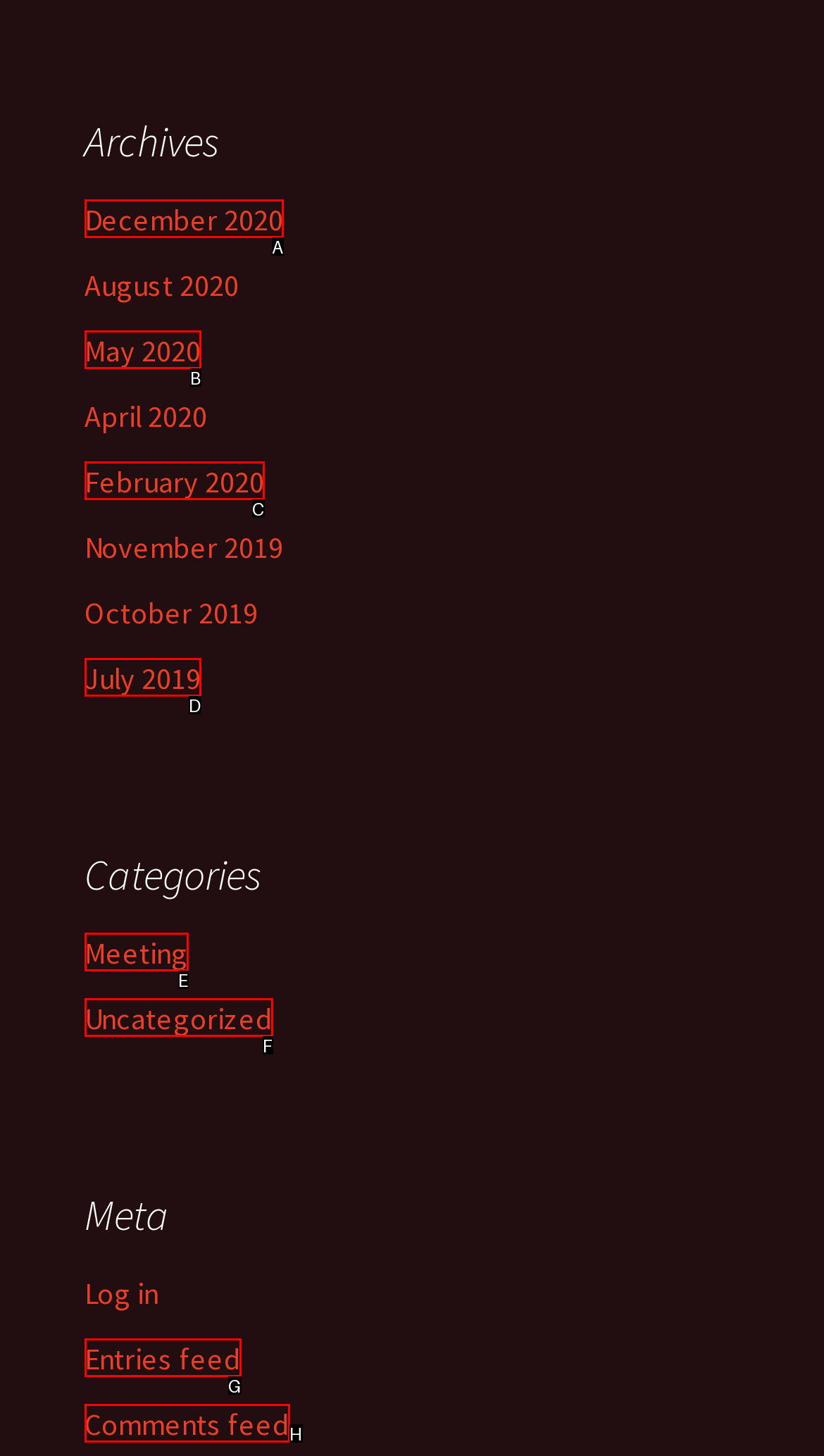Select the HTML element that matches the description: Sports Betting
Respond with the letter of the correct choice from the given options directly.

None